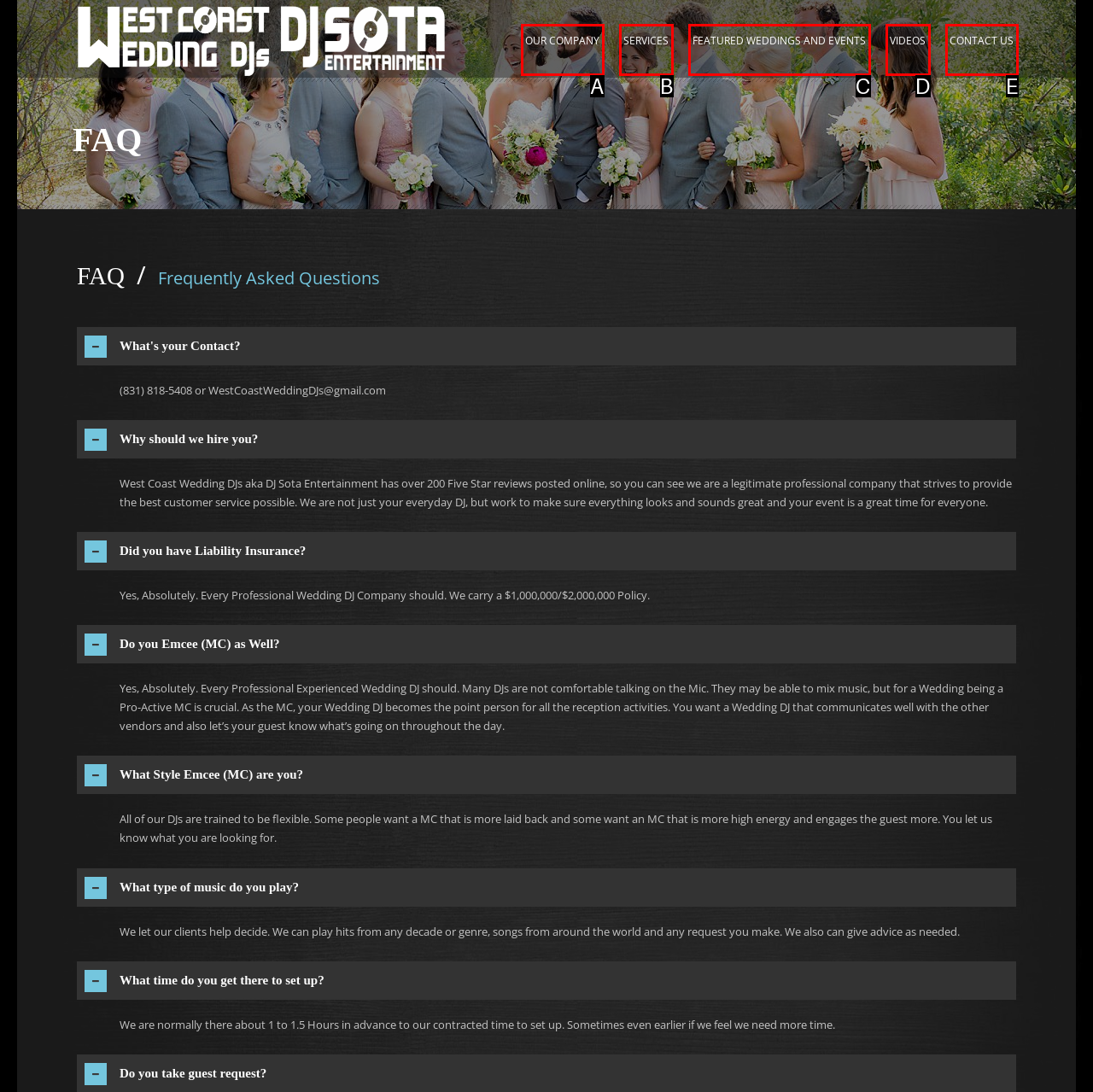Determine which HTML element best fits the description: Our Company
Answer directly with the letter of the matching option from the available choices.

A